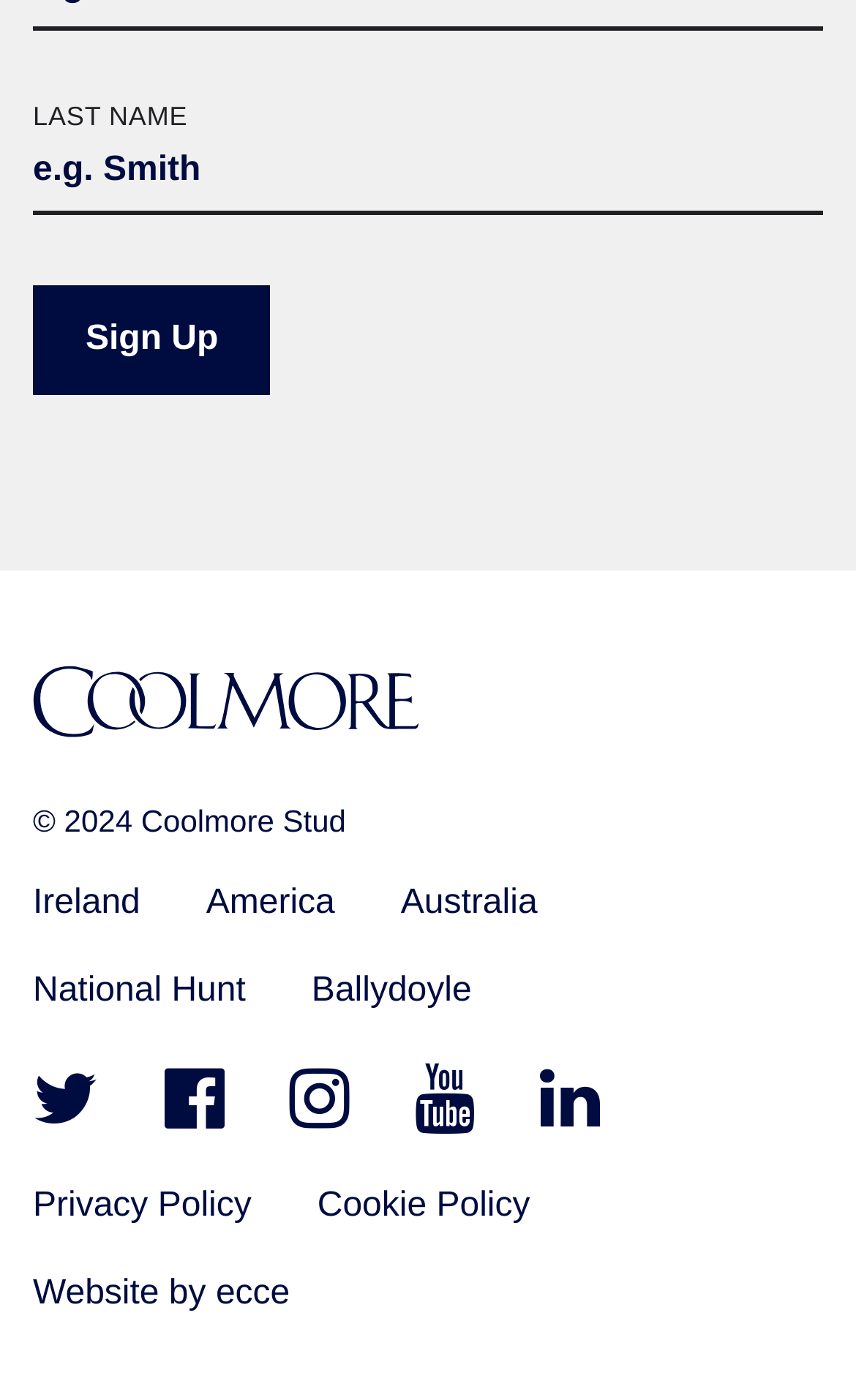Please predict the bounding box coordinates of the element's region where a click is necessary to complete the following instruction: "View privacy policy". The coordinates should be represented by four float numbers between 0 and 1, i.e., [left, top, right, bottom].

[0.038, 0.847, 0.294, 0.874]